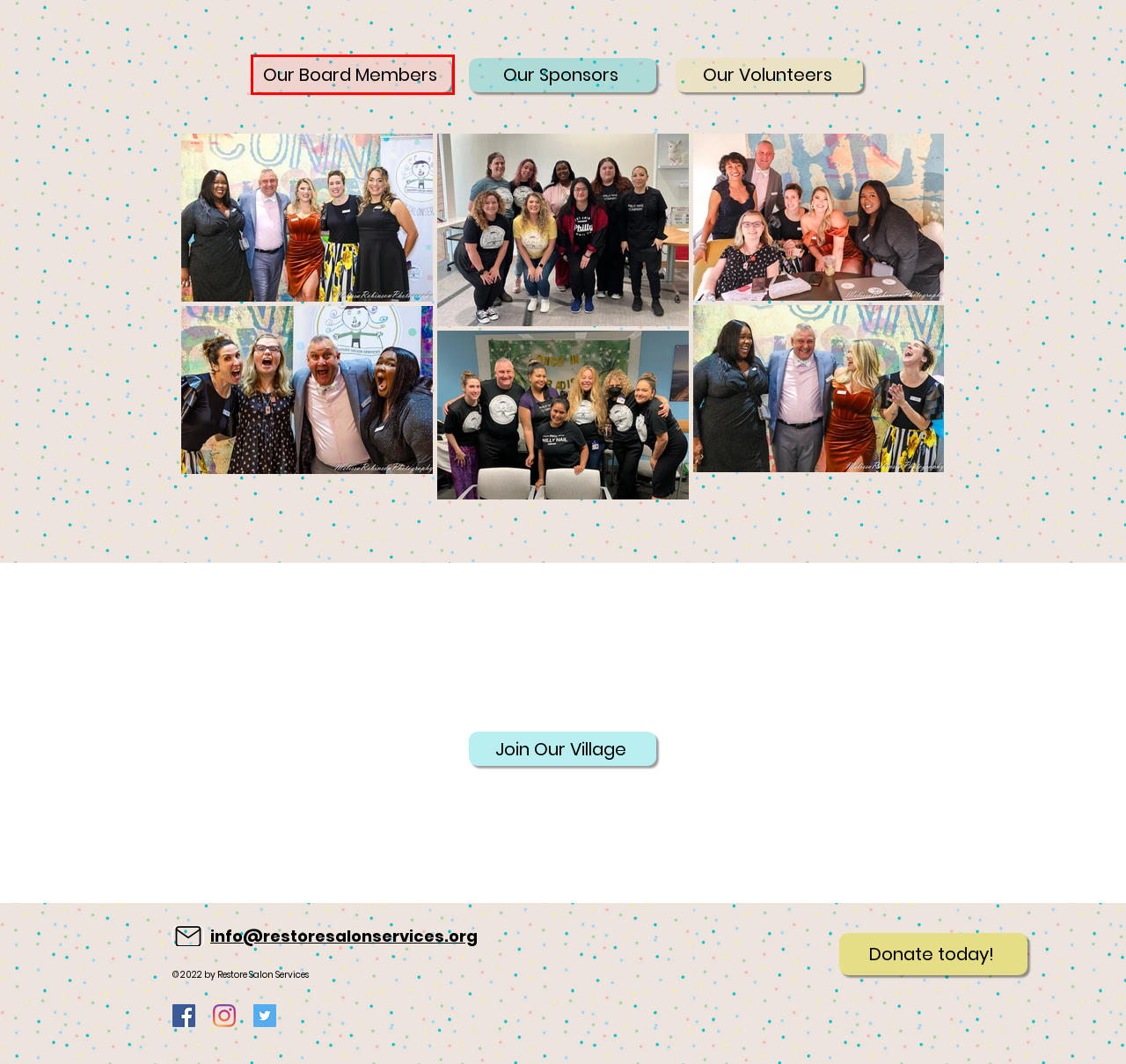You have been given a screenshot of a webpage, where a red bounding box surrounds a UI element. Identify the best matching webpage description for the page that loads after the element in the bounding box is clicked. Options include:
A. All Products | Restore Salon Servic
B. Our Board | Restore Salon Servic
C. Our Sponsors | Restore Salon Servic
D. Our Services | Restore Salon Servic
E. Our Journey | Restore Salon Servic
F. Our Events | Restore Salon Servic
G. Your Support | Restore Salon Servic
H. Join Our Village | Restore Salon Servic

B